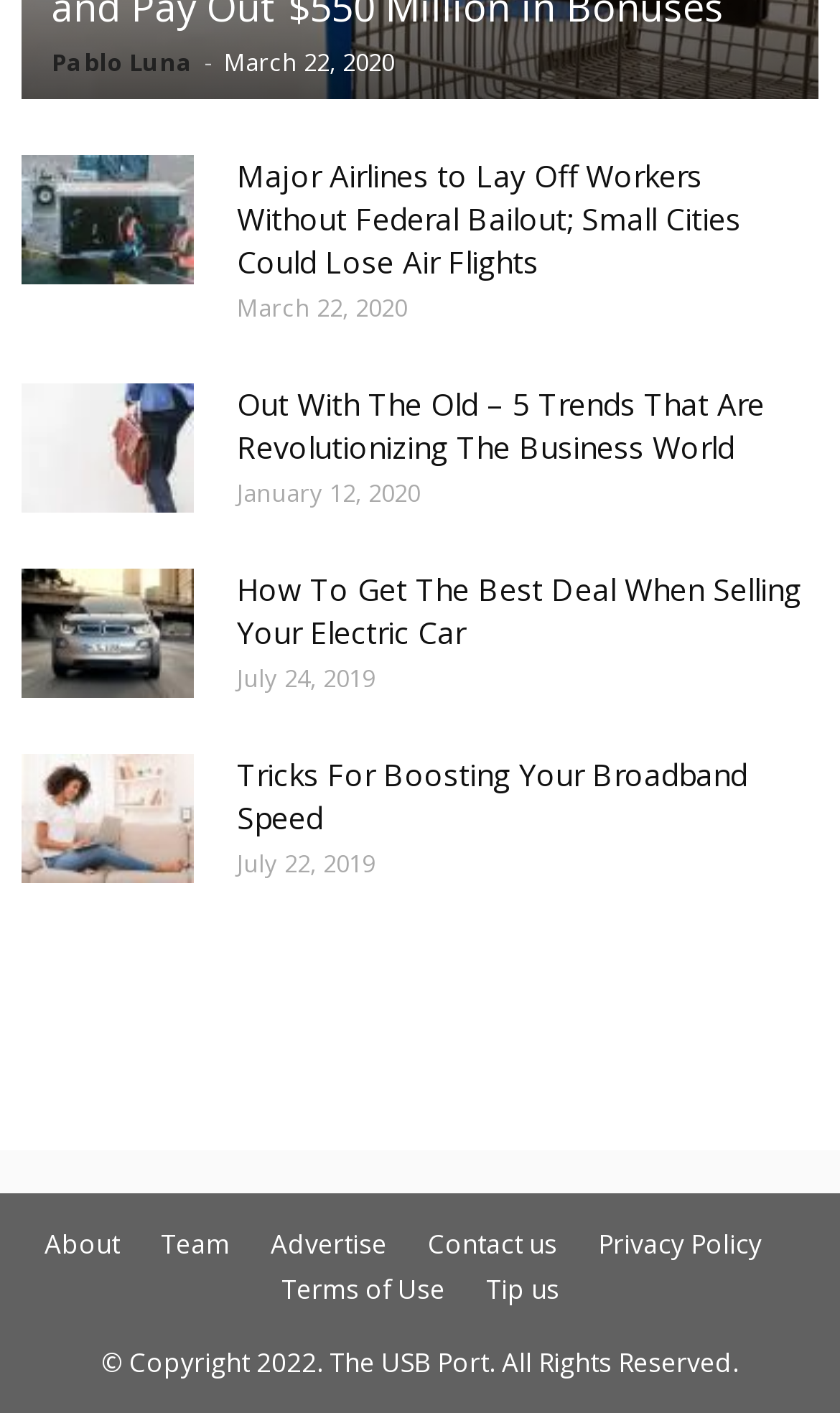What are the navigation links at the bottom of the webpage?
Answer the question in as much detail as possible.

The navigation links are located at the bottom of the webpage, which includes links to 'About', 'Team', 'Advertise', 'Contact us', 'Privacy Policy', 'Terms of Use', and 'Tip us'.